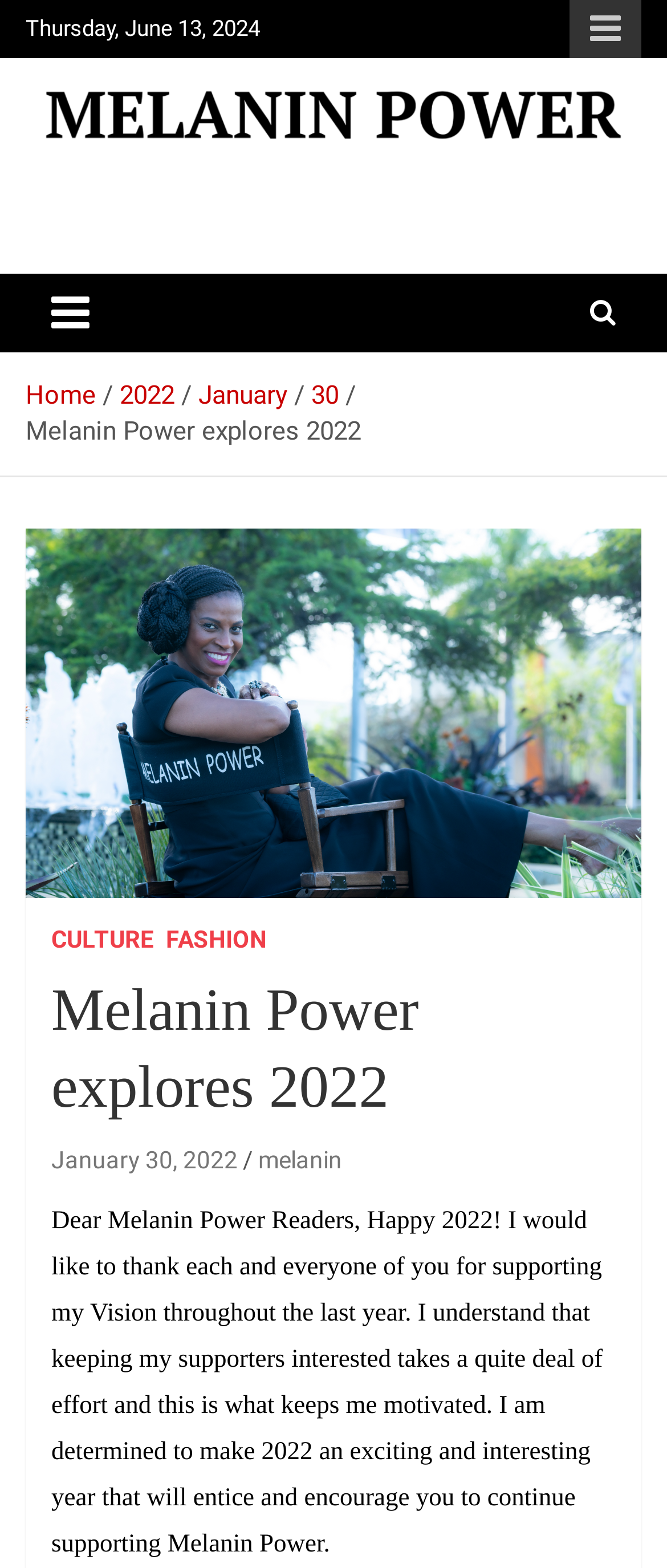What is the current date? Based on the screenshot, please respond with a single word or phrase.

Thursday, June 13, 2024